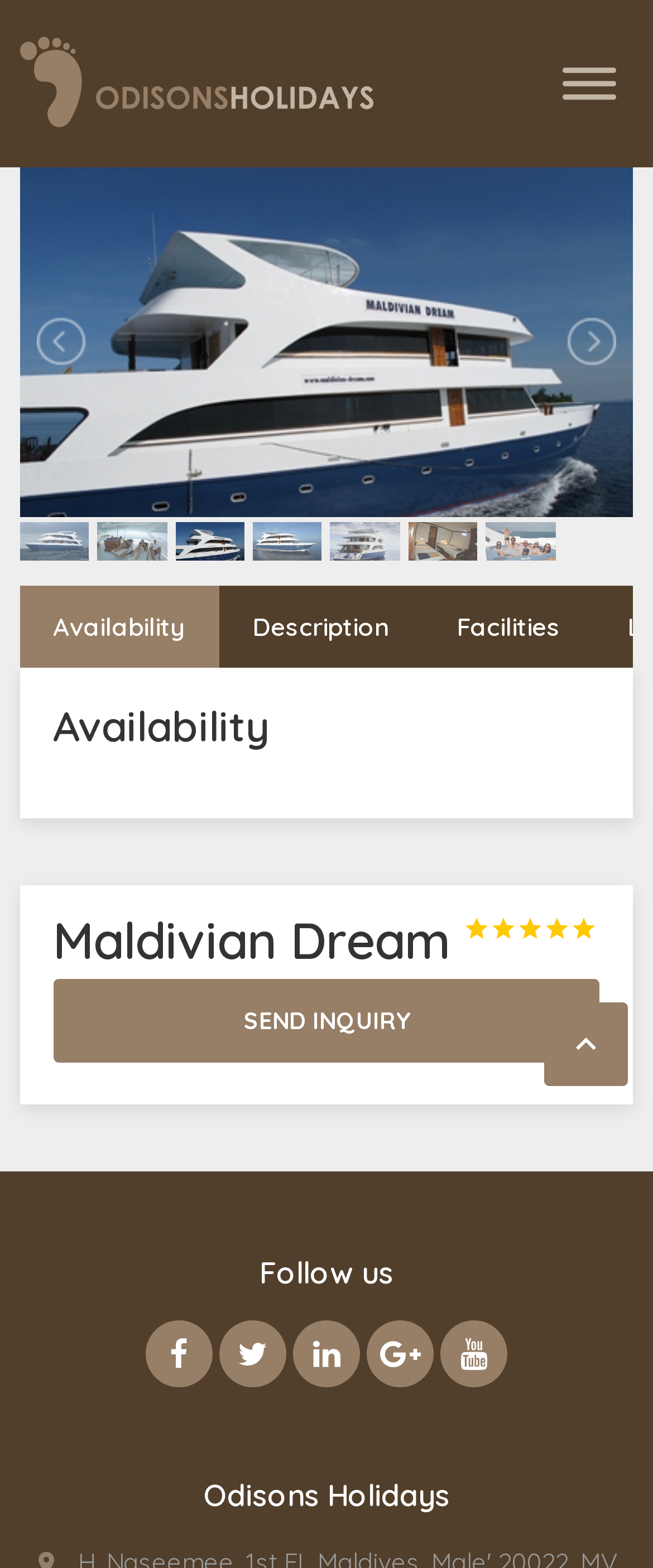What is the text of the button in the top right corner?
Answer the question with a detailed explanation, including all necessary information.

I looked at the top right corner and found a button with the text 'Toggle Menu'.